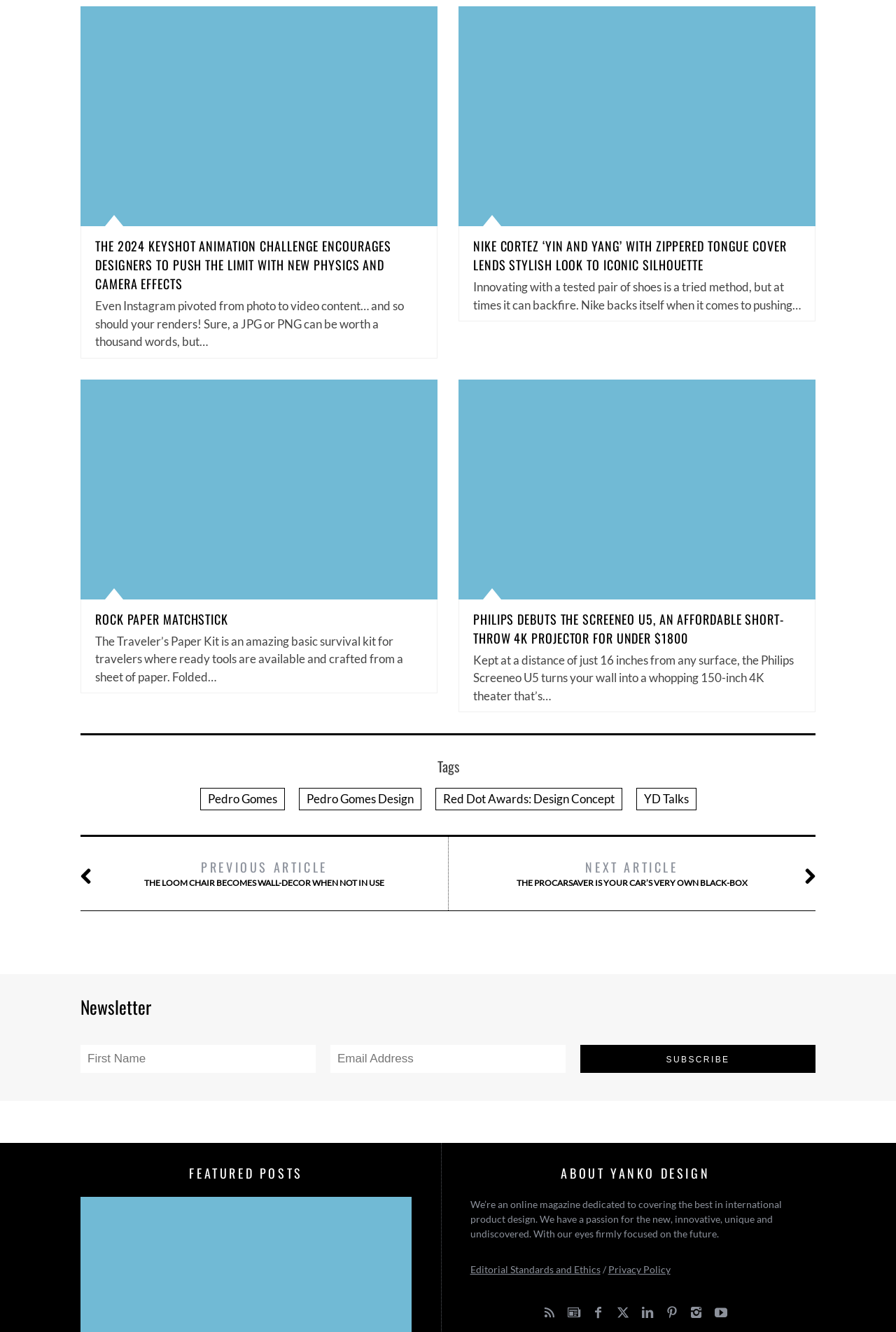Can you show the bounding box coordinates of the region to click on to complete the task described in the instruction: "Enter your name"?

None